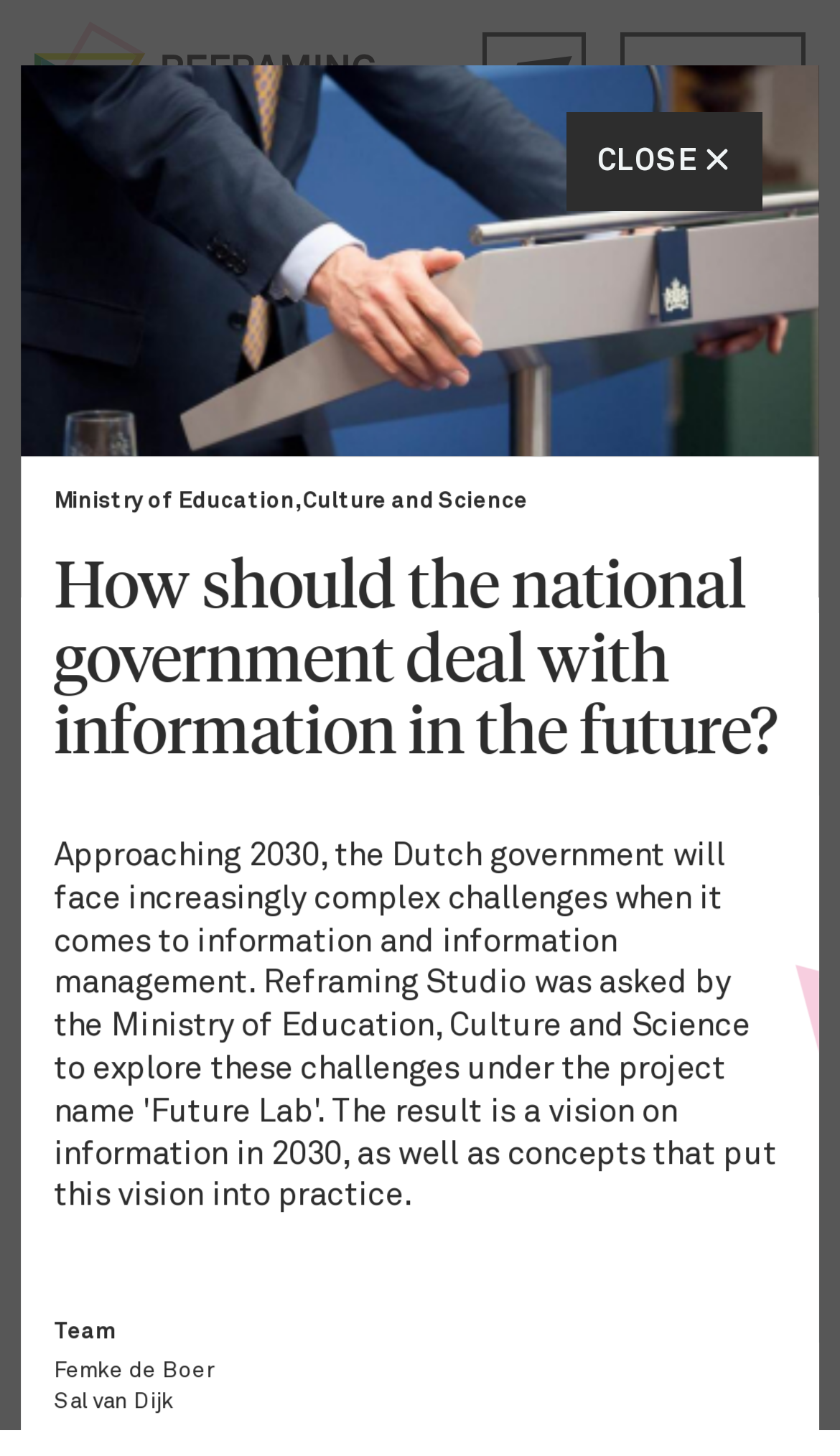Find the bounding box of the UI element described as follows: "Menu and widgets".

None